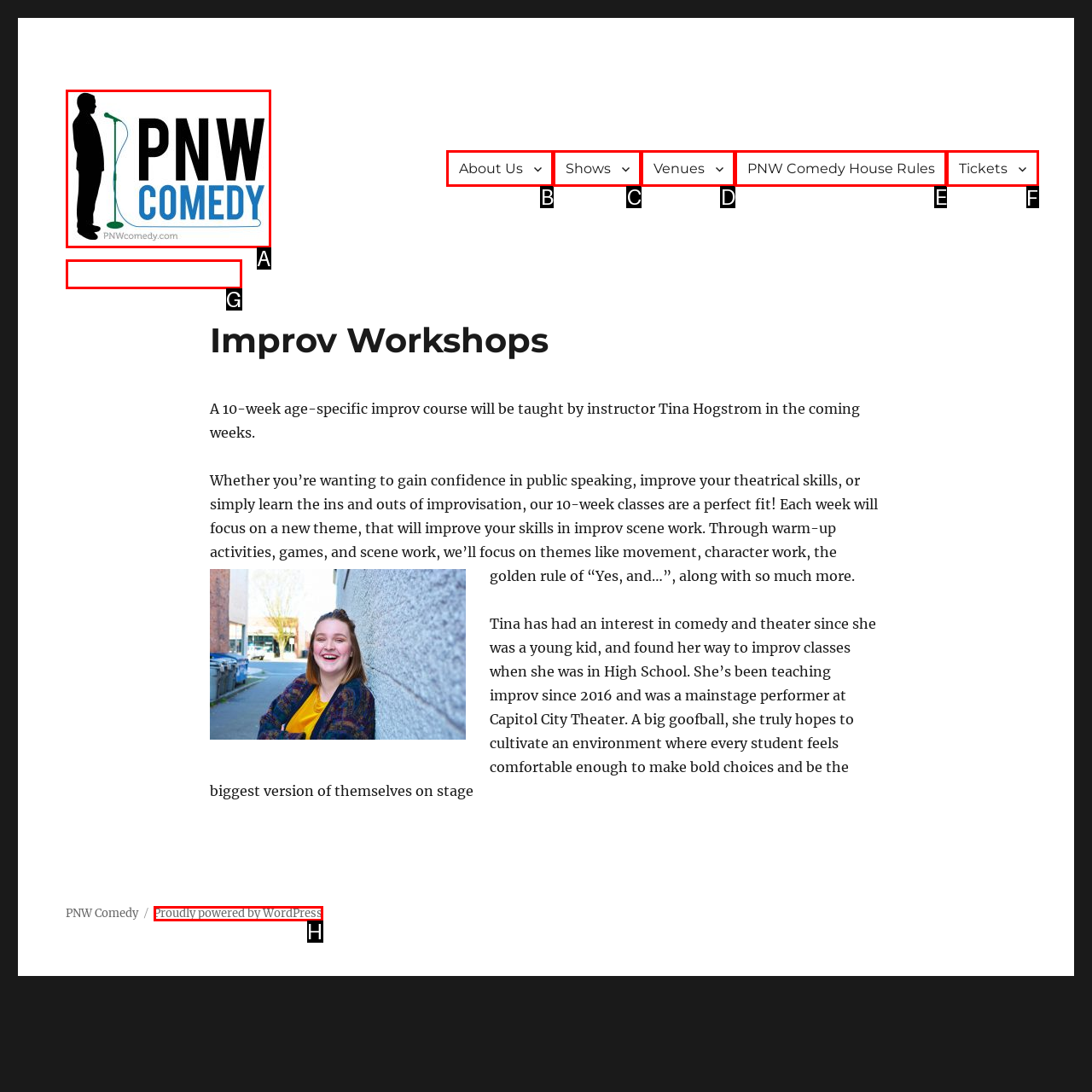Select the appropriate HTML element to click for the following task: Click the 'Tickets' link
Answer with the letter of the selected option from the given choices directly.

F